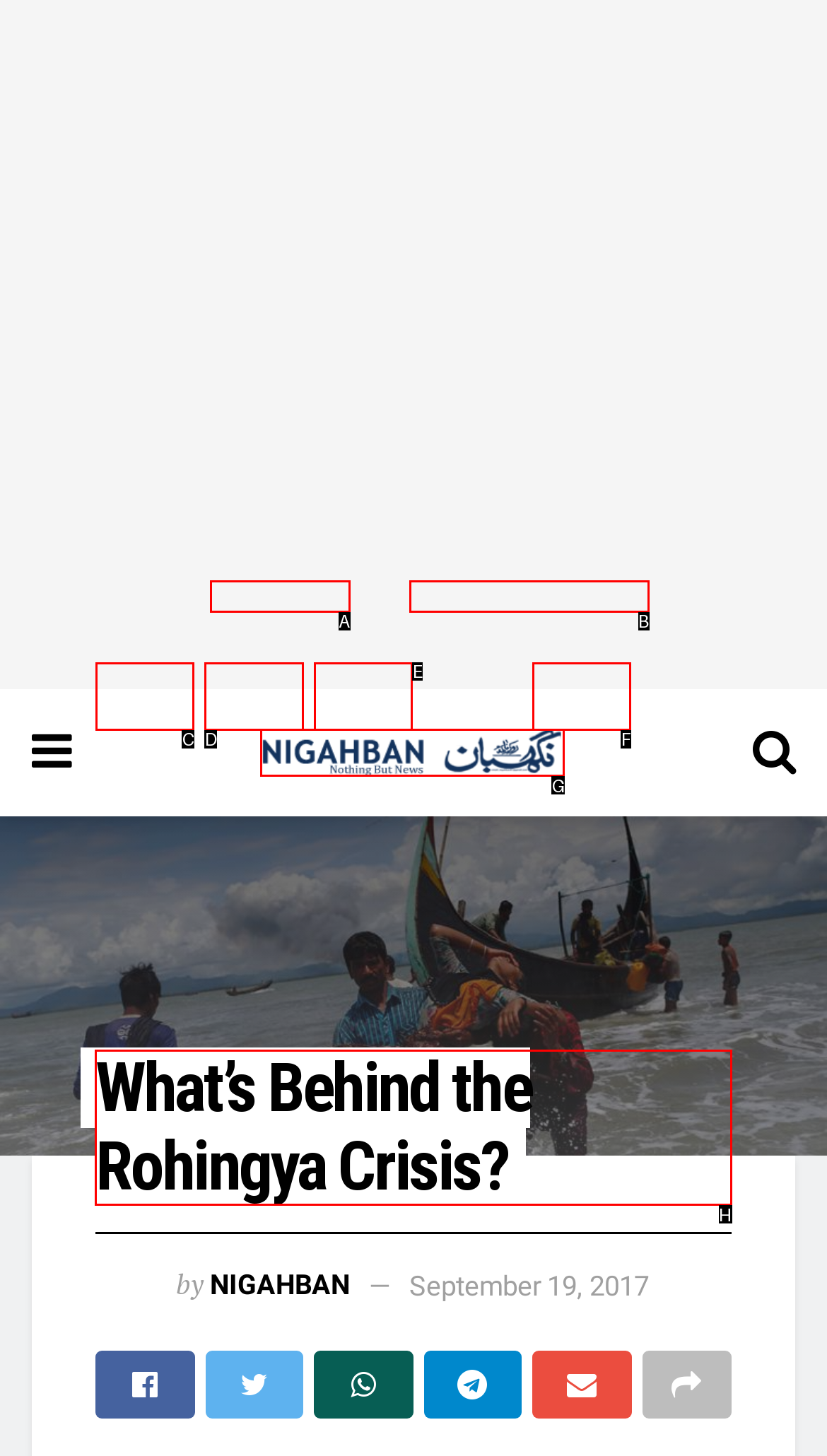Determine which element should be clicked for this task: Read the article title
Answer with the letter of the selected option.

H